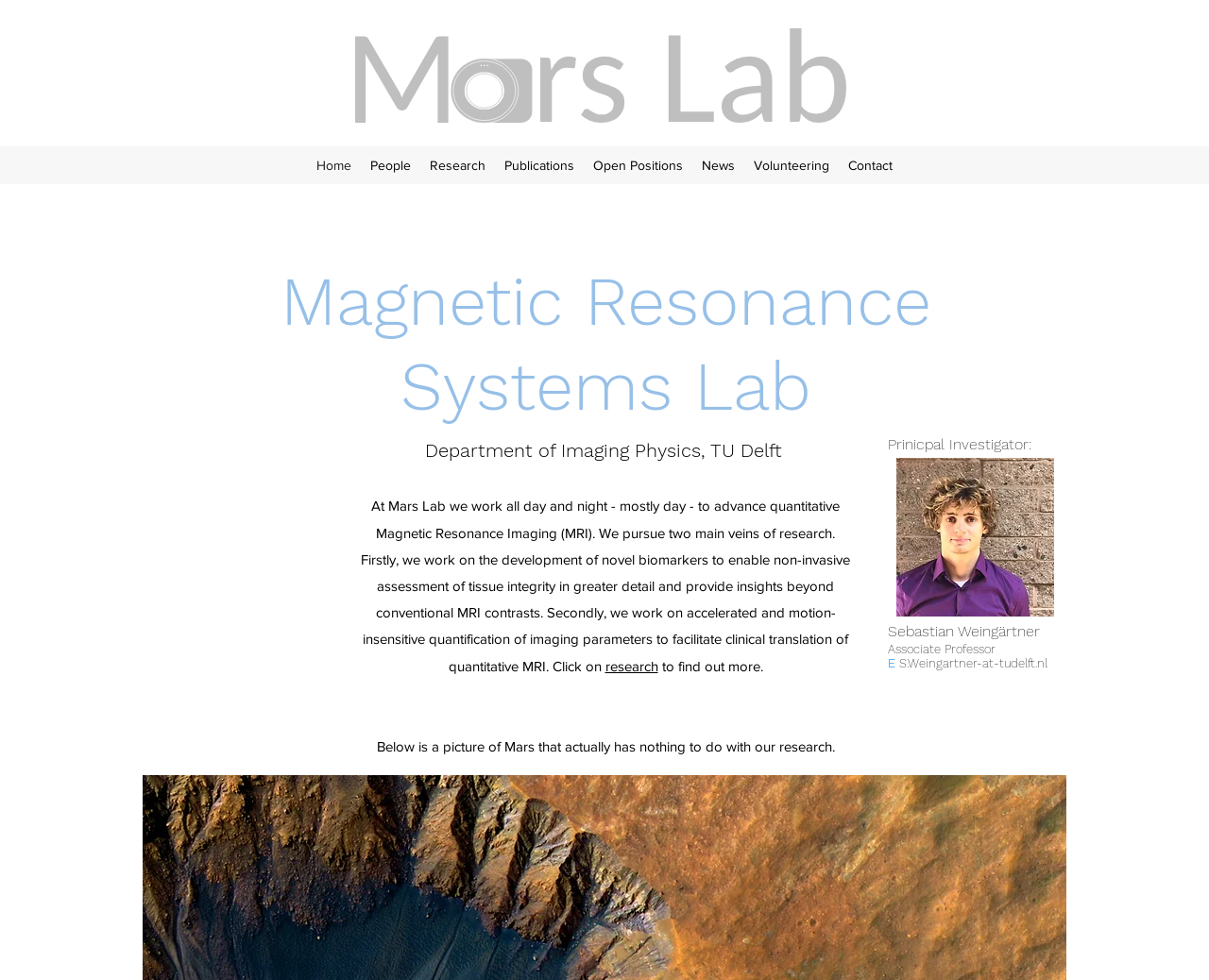Could you specify the bounding box coordinates for the clickable section to complete the following instruction: "Click on the Home link"?

[0.254, 0.154, 0.298, 0.183]